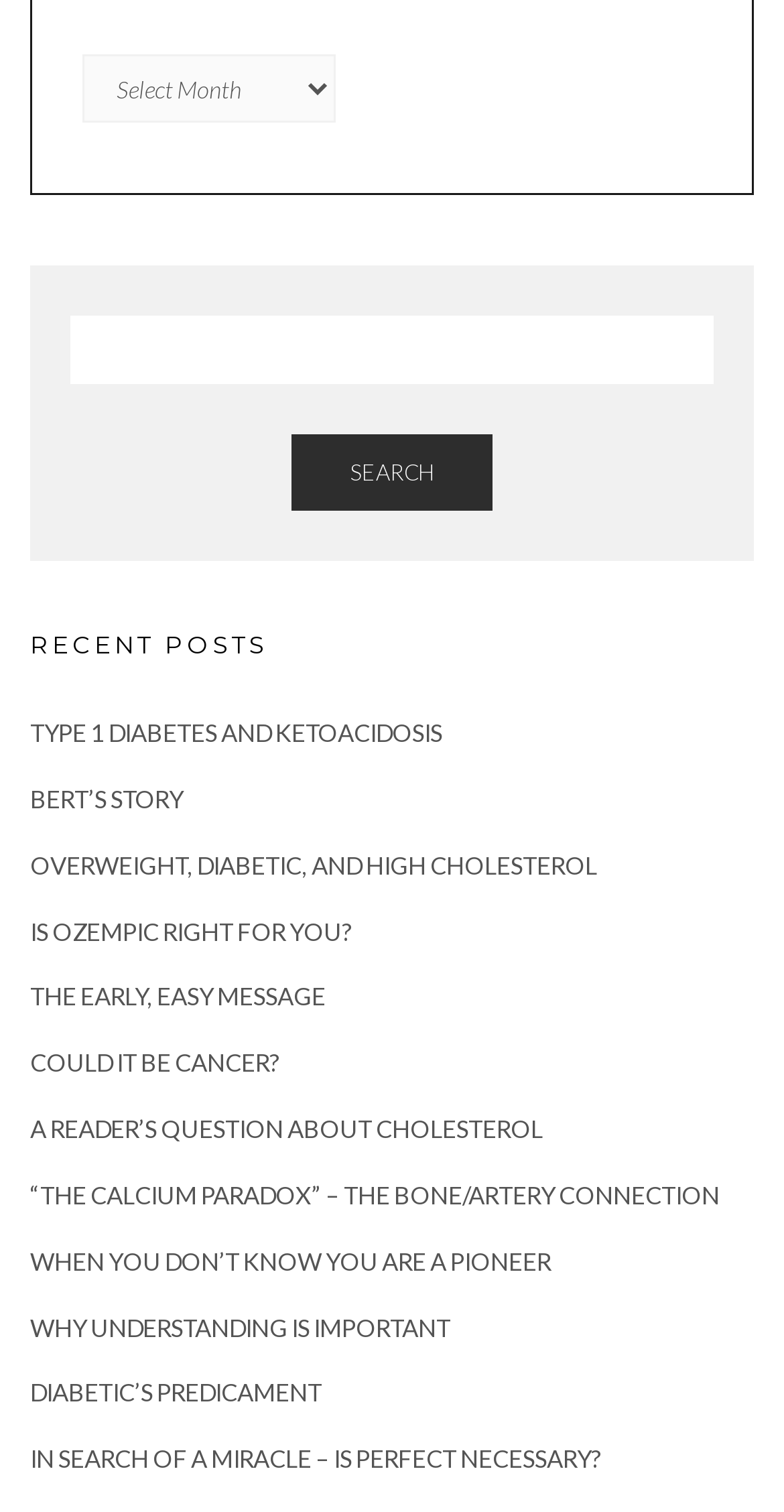Pinpoint the bounding box coordinates of the clickable area needed to execute the instruction: "search for a topic". The coordinates should be specified as four float numbers between 0 and 1, i.e., [left, top, right, bottom].

[0.09, 0.209, 0.91, 0.338]